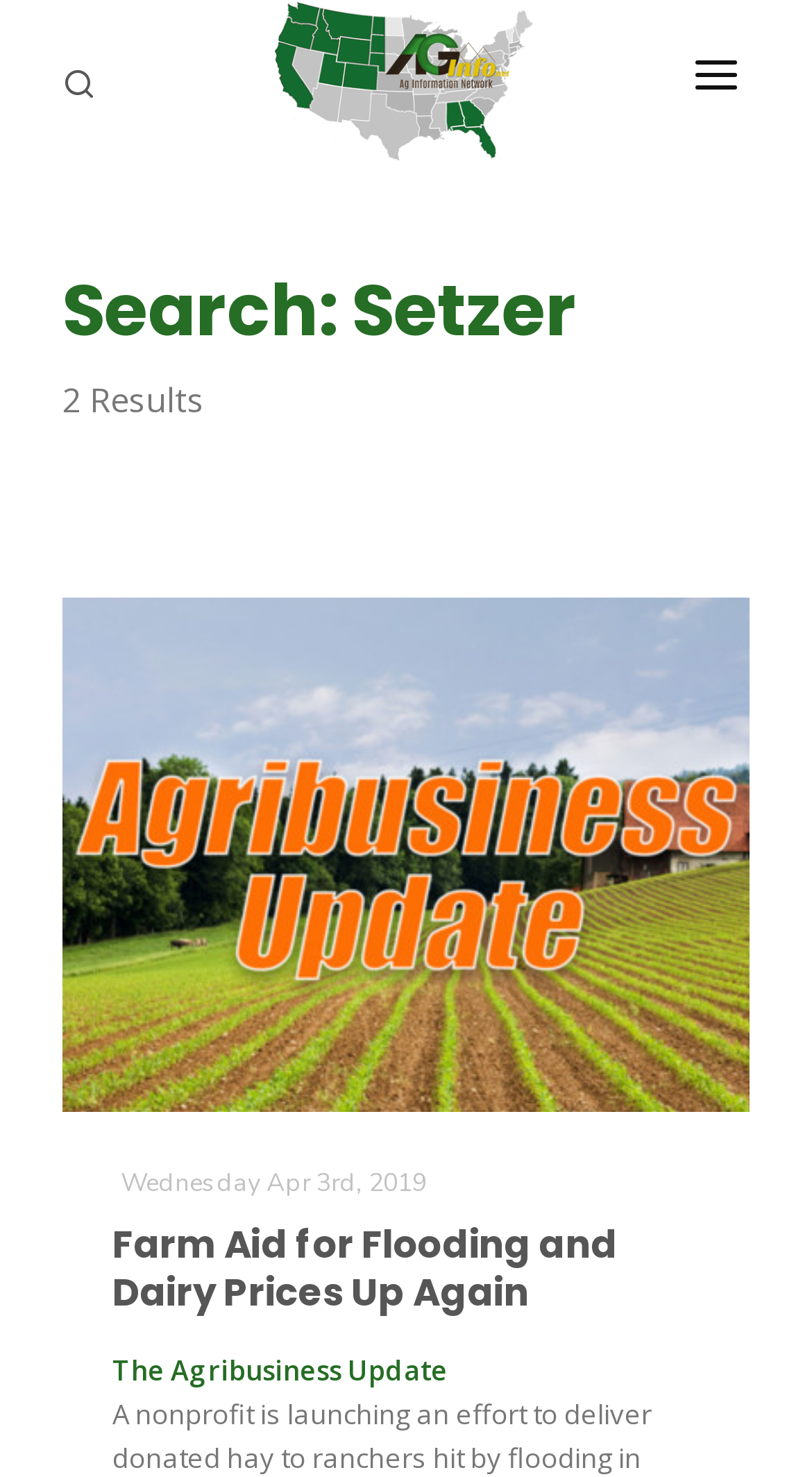Determine the bounding box coordinates of the target area to click to execute the following instruction: "Visit the Farm of the Future page."

[0.195, 0.297, 0.844, 0.322]